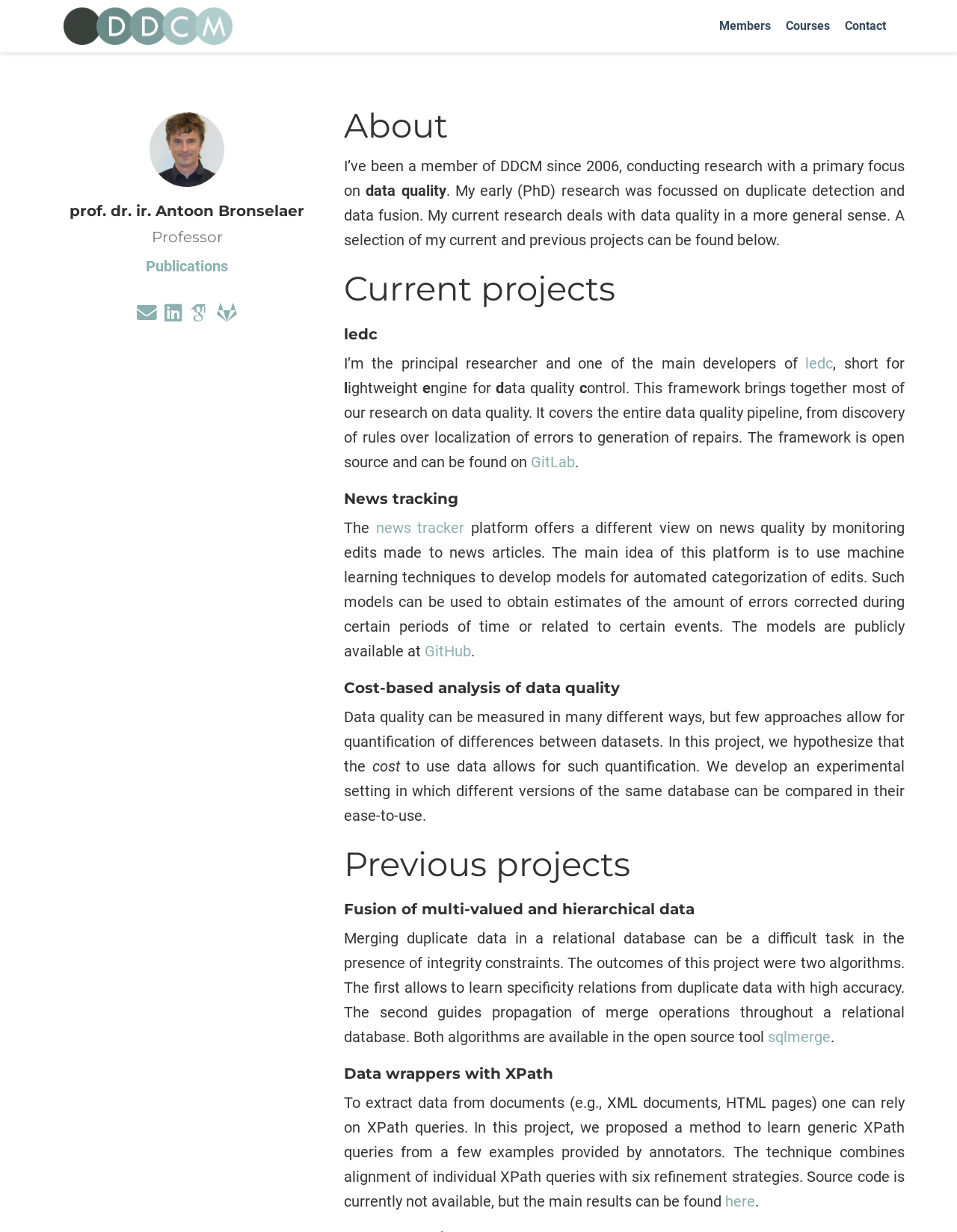What is the professor's name?
Kindly give a detailed and elaborate answer to the question.

I found the professor's name by looking at the heading element with the text 'prof. dr. ir. Antoon Bronselaer' which is located at the top of the webpage.